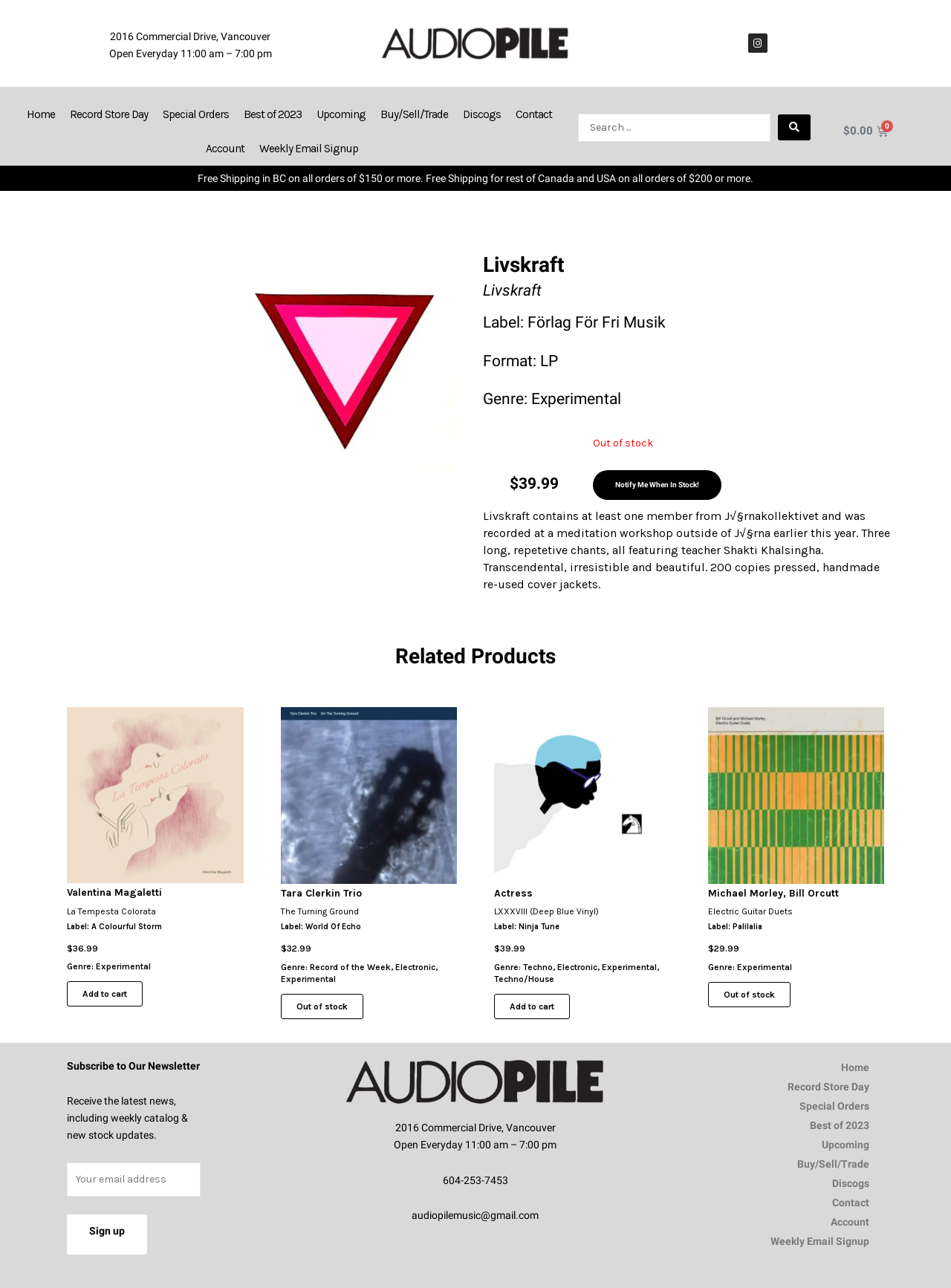Find the bounding box coordinates for the area you need to click to carry out the instruction: "Click on 'User testimonials and reviews'". The coordinates should be four float numbers between 0 and 1, indicated as [left, top, right, bottom].

None